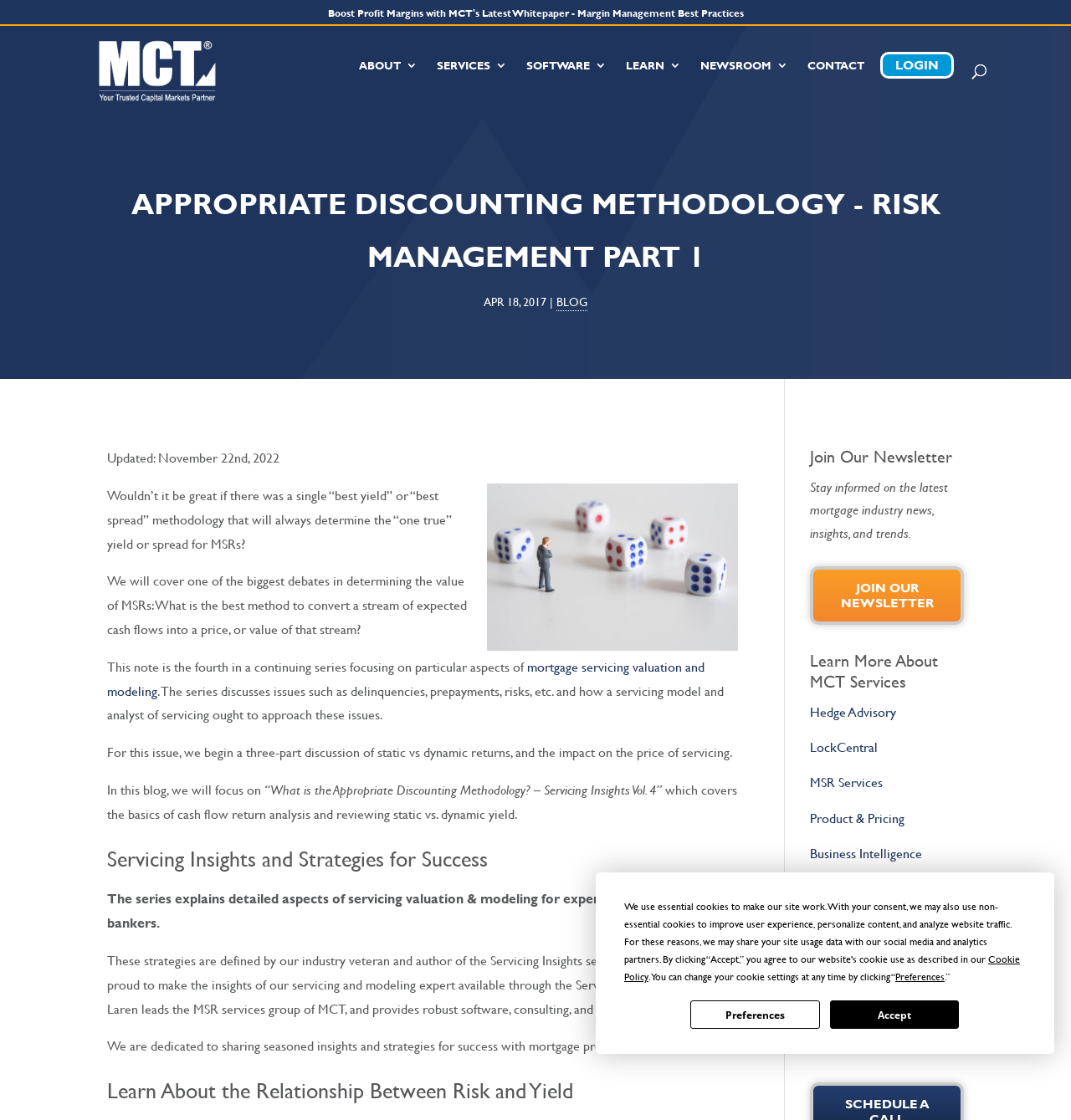What can you do by clicking 'LOGIN'?
Please provide a single word or phrase based on the screenshot.

Login to the website